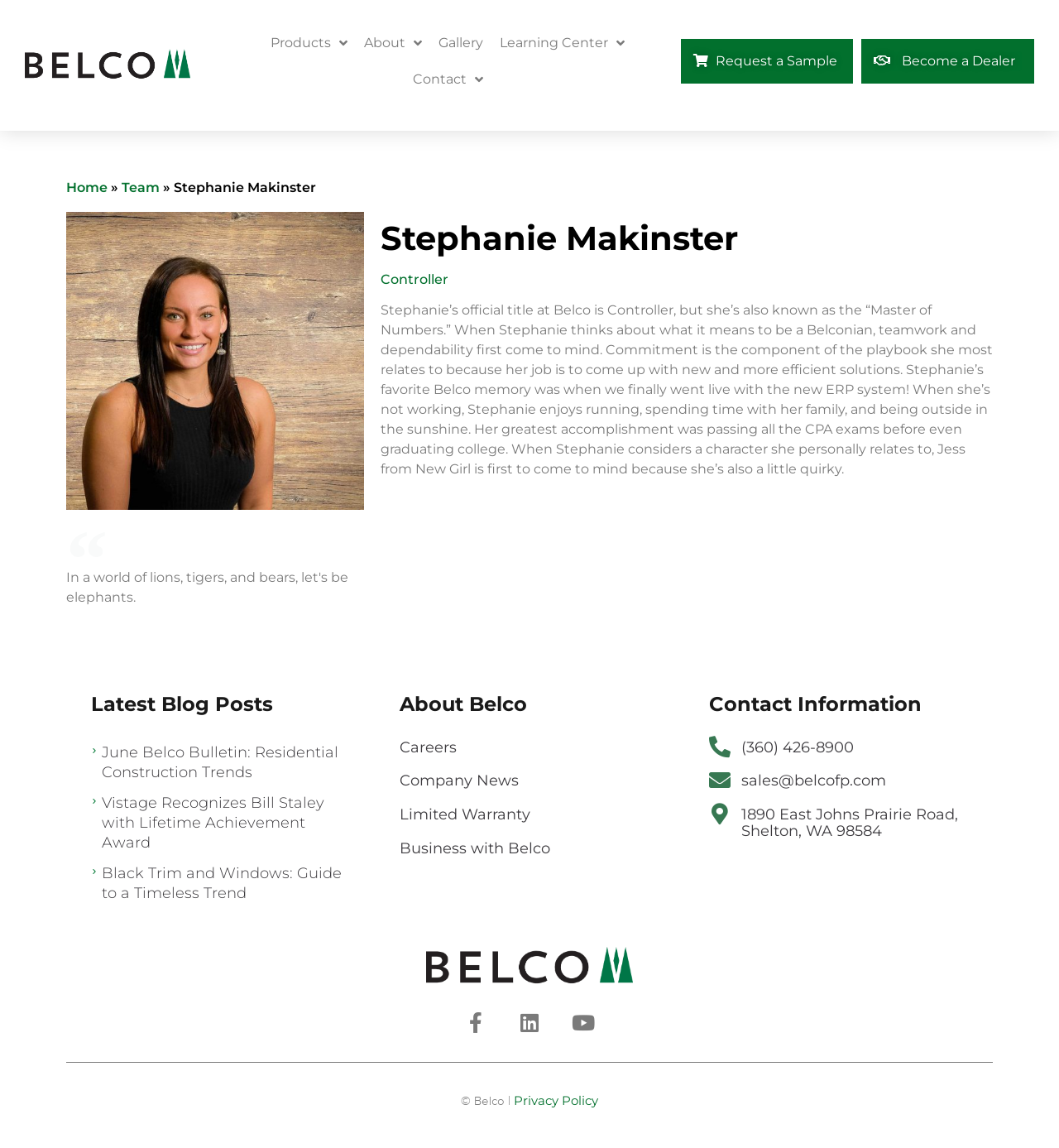Please pinpoint the bounding box coordinates for the region I should click to adhere to this instruction: "Click the 'Products' link".

[0.248, 0.022, 0.336, 0.053]